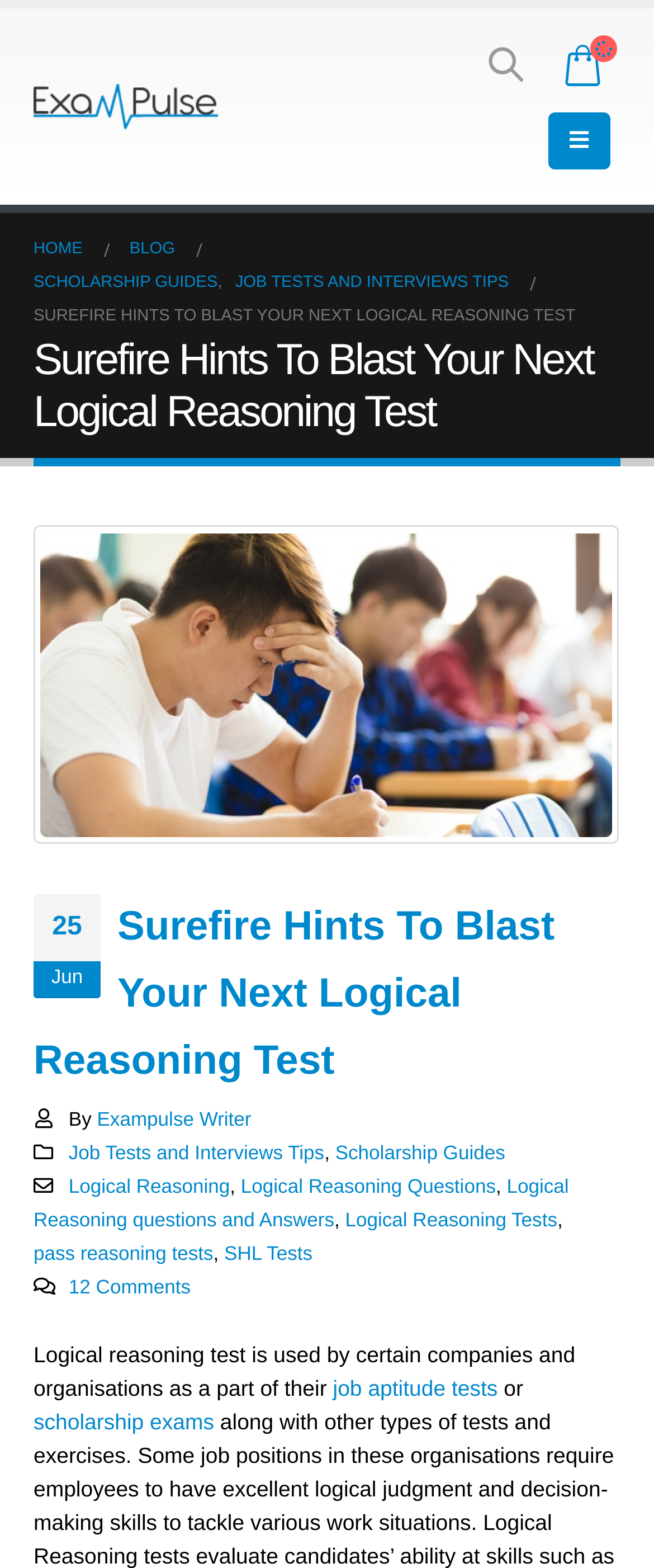What is the image on the webpage about?
Use the information from the screenshot to give a comprehensive response to the question.

The image on the webpage is described as 'student battling with numerical reasoning test png', which suggests that it is an image of a student struggling with a numerical reasoning test.